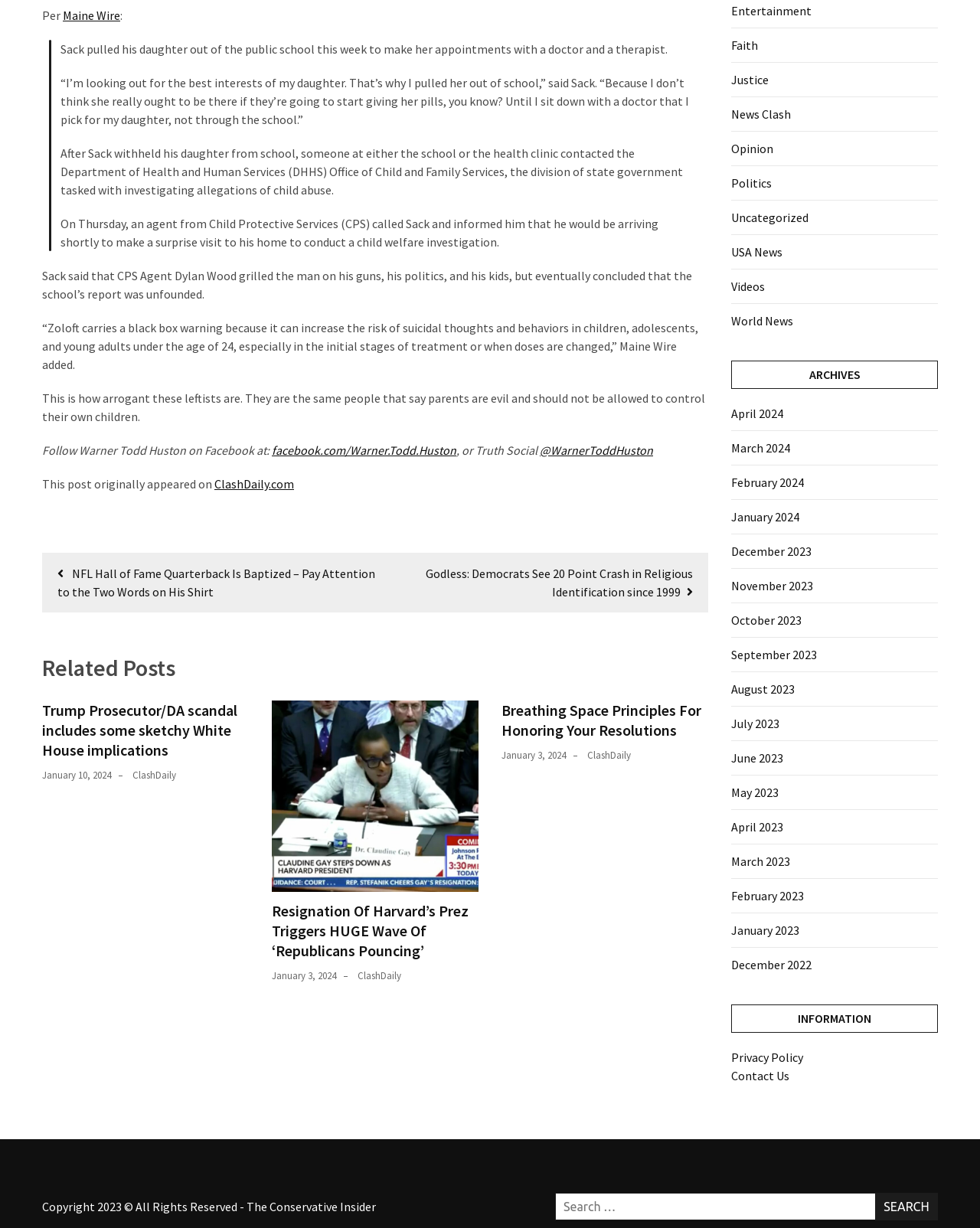What is the name of the author?
Please provide a comprehensive answer based on the details in the screenshot.

The name of the author is Warner Todd Huston, as mentioned in the text 'Follow Warner Todd Huston on Facebook at:'.